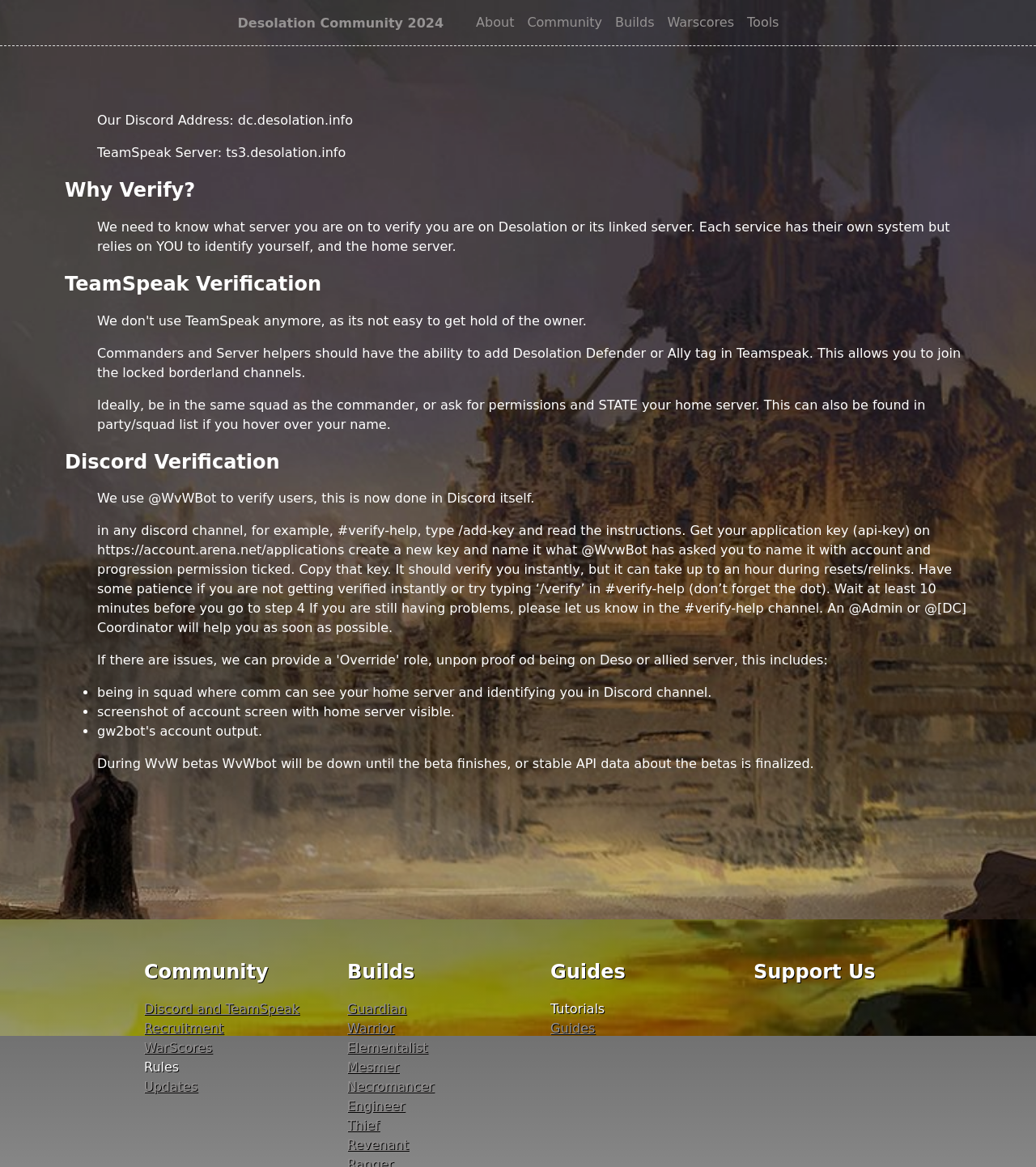Please identify the bounding box coordinates of the area that needs to be clicked to follow this instruction: "Verify yourself on Discord".

[0.094, 0.421, 0.516, 0.434]